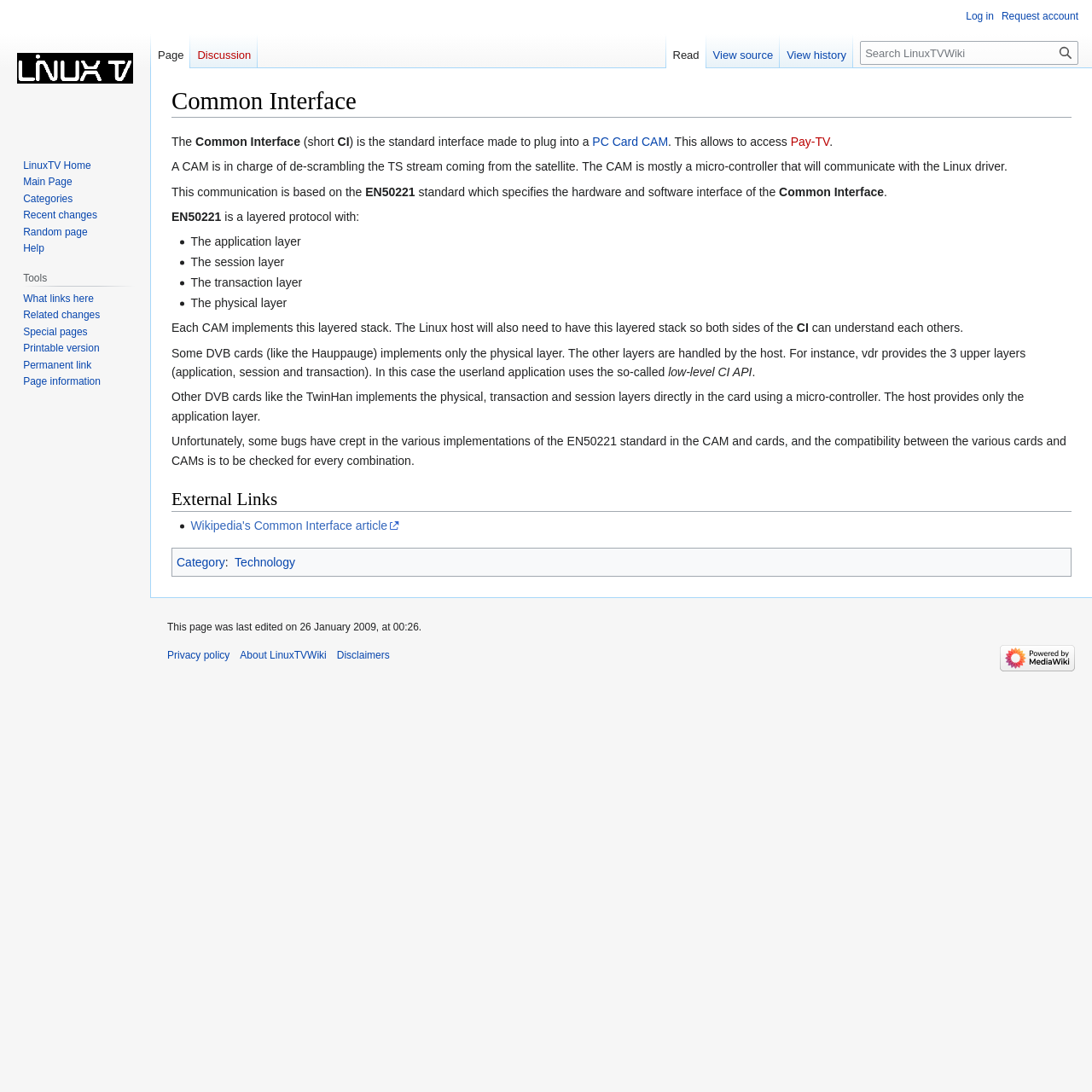Can you find the bounding box coordinates of the area I should click to execute the following instruction: "View source"?

[0.647, 0.031, 0.714, 0.062]